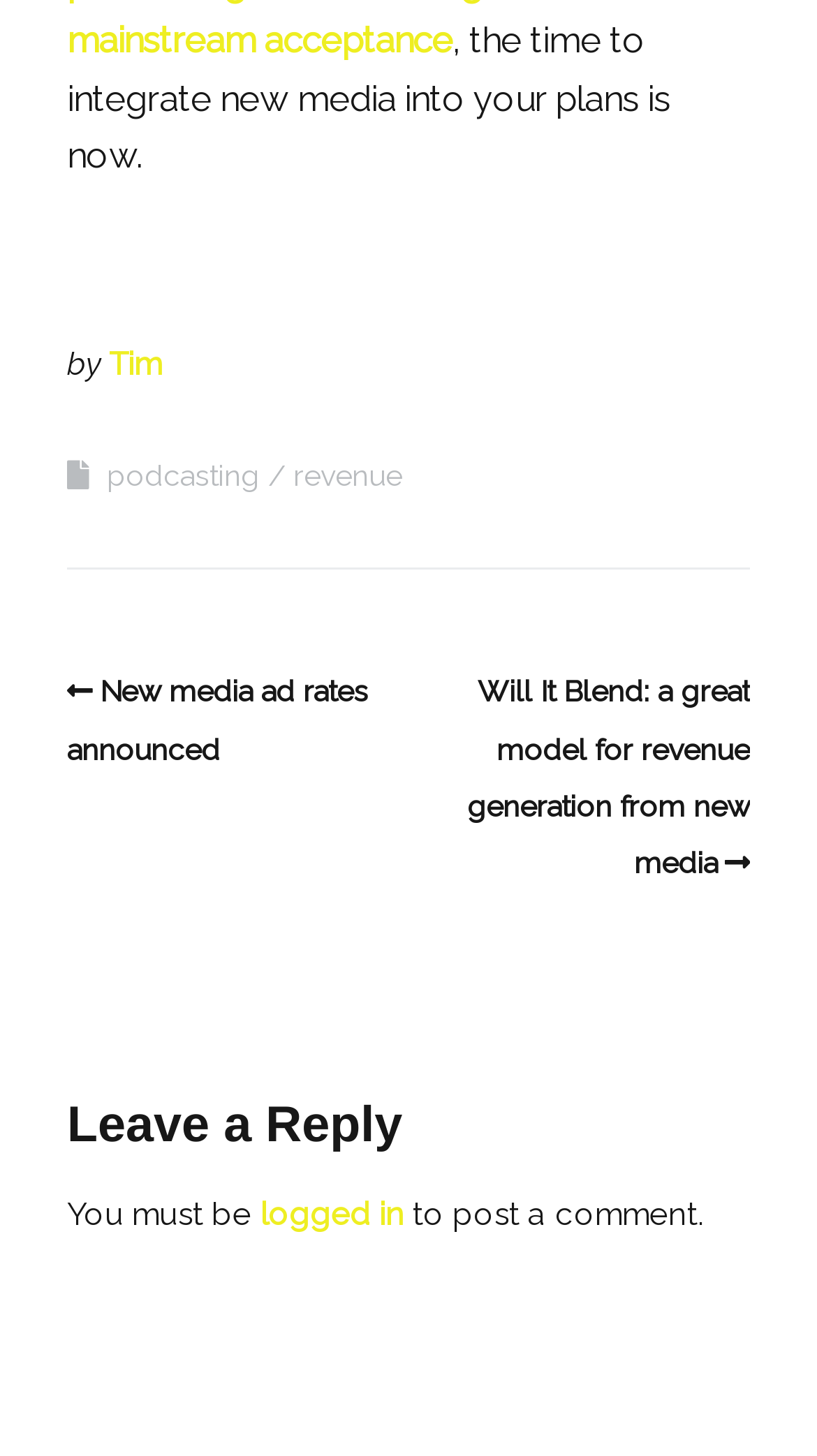Please provide a comprehensive response to the question based on the details in the image: What is the theme of the webpage?

The webpage seems to be focused on new media, as evident from the text 'the time to integrate new media into your plans is now' and the links related to new media ad rates and revenue generation from new media.